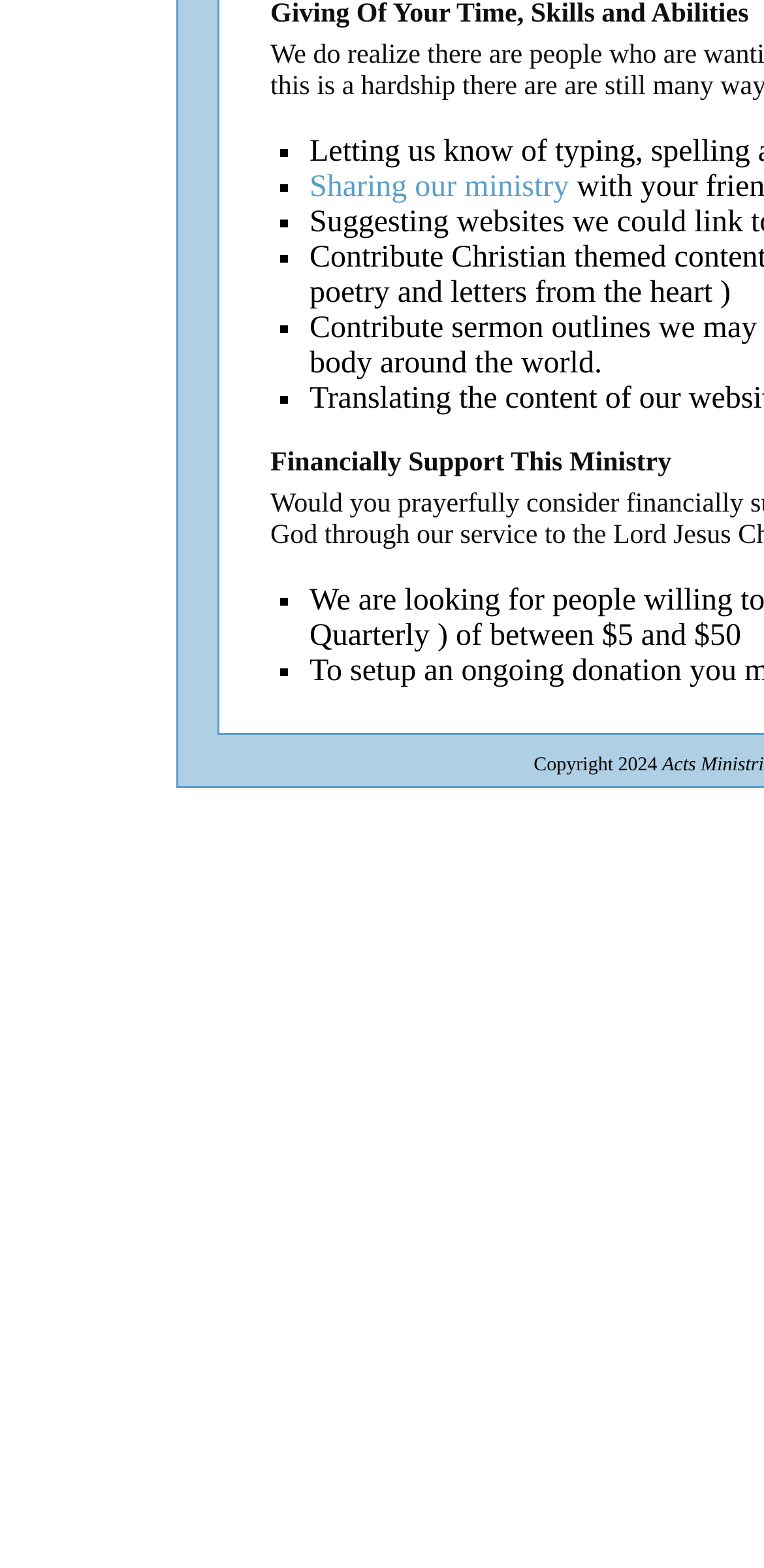Find the bounding box of the web element that fits this description: "Sharing our ministry".

[0.405, 0.109, 0.745, 0.131]